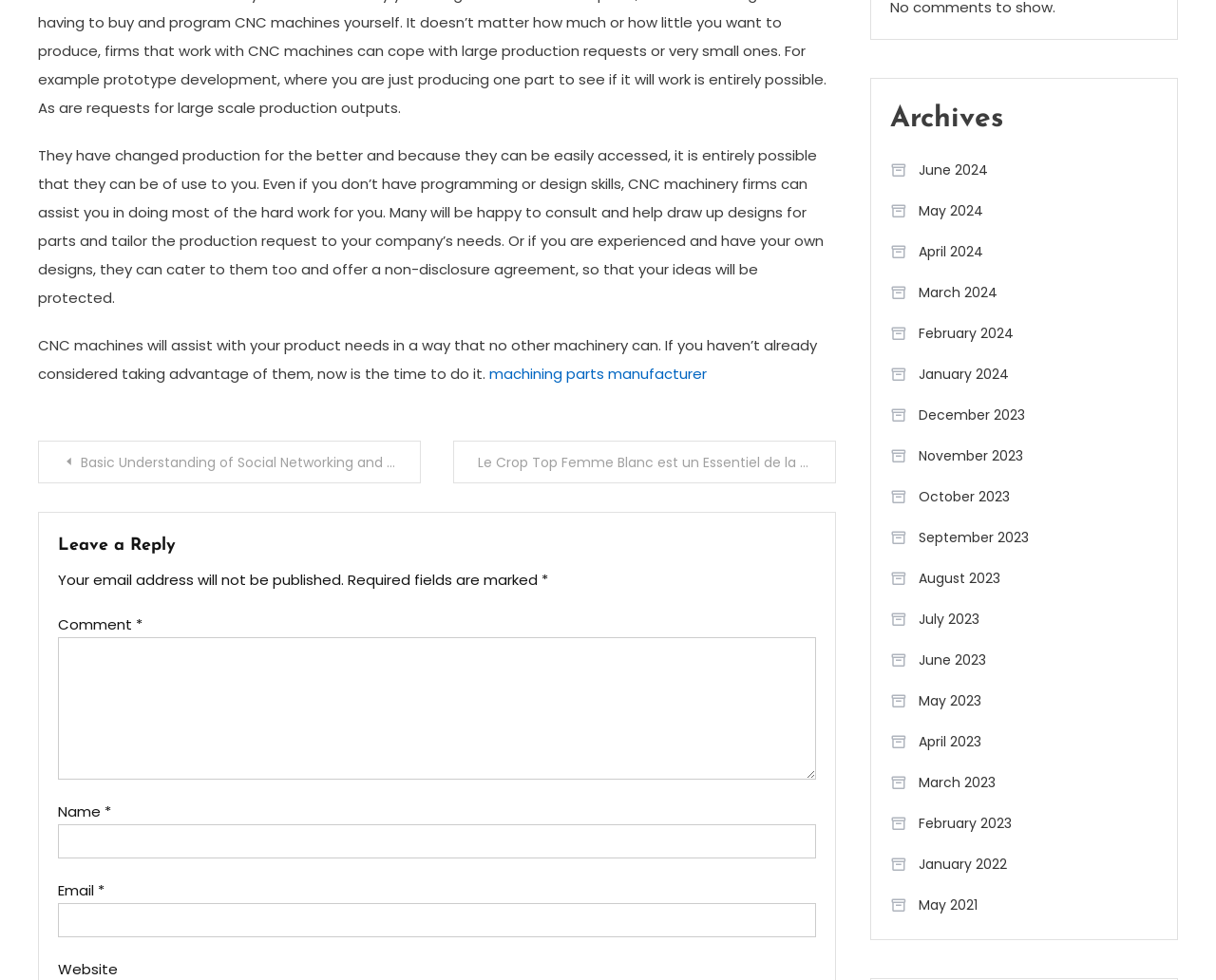Respond with a single word or phrase for the following question: 
What is the main topic of the webpage?

CNC machinery